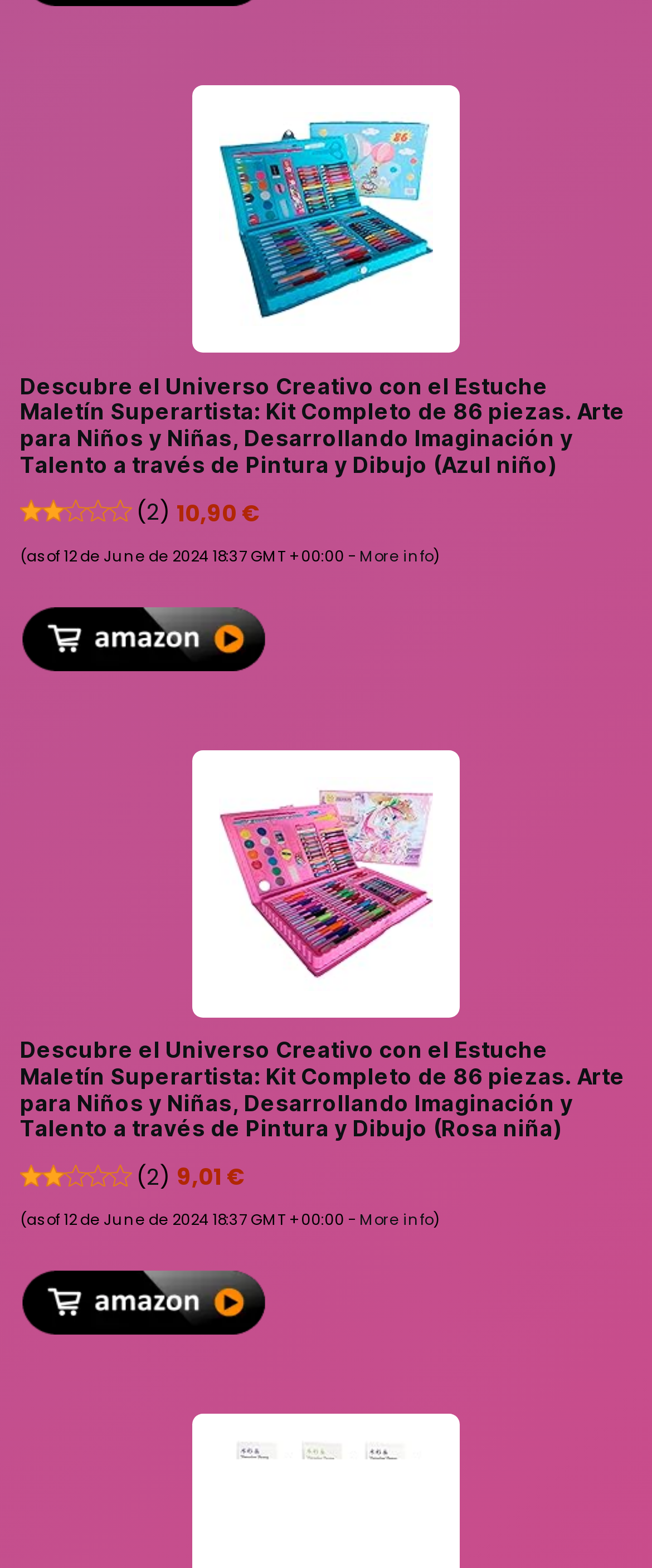Use the information in the screenshot to answer the question comprehensively: What is the rating of the blue product?

I found the rating by looking at the text '2.0 out of 5 stars' which is located near the image of the blue product. The image has a bounding box coordinate of [0.336, 0.071, 0.664, 0.208] and the rating text is adjacent to it.